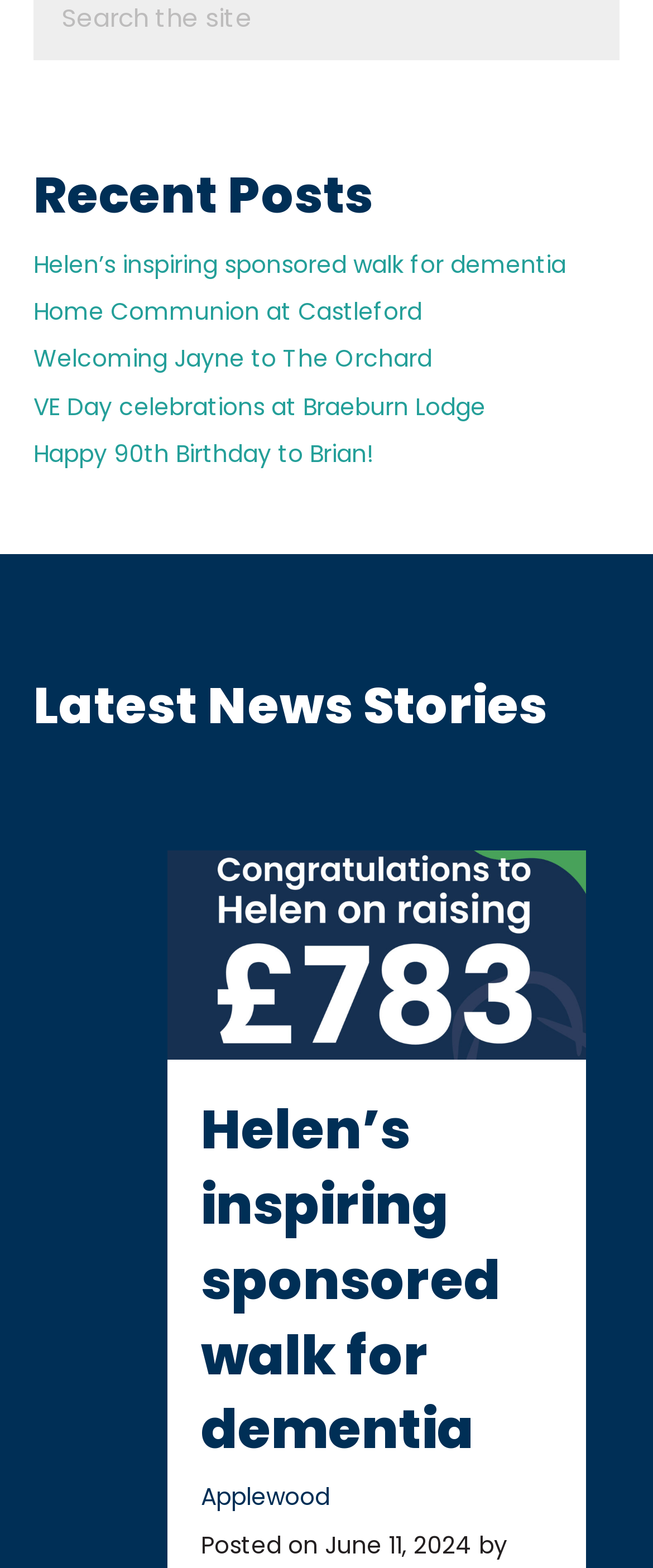Reply to the question below using a single word or brief phrase:
What is the title of the first recent post?

Helen’s inspiring sponsored walk for dementia